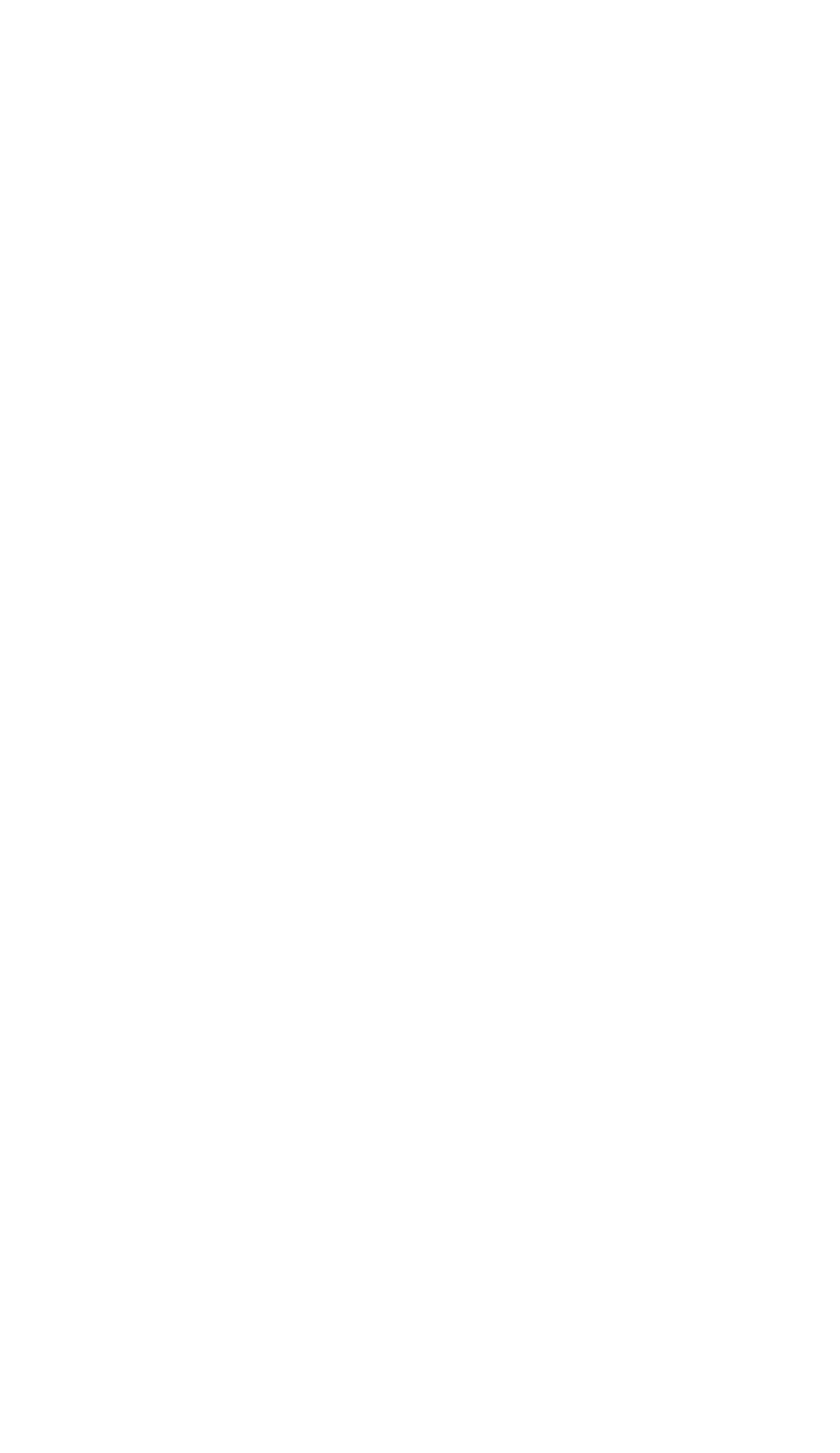Use a single word or phrase to respond to the question:
What is the title of the first post?

2020: The Trip That Didn’t Happen